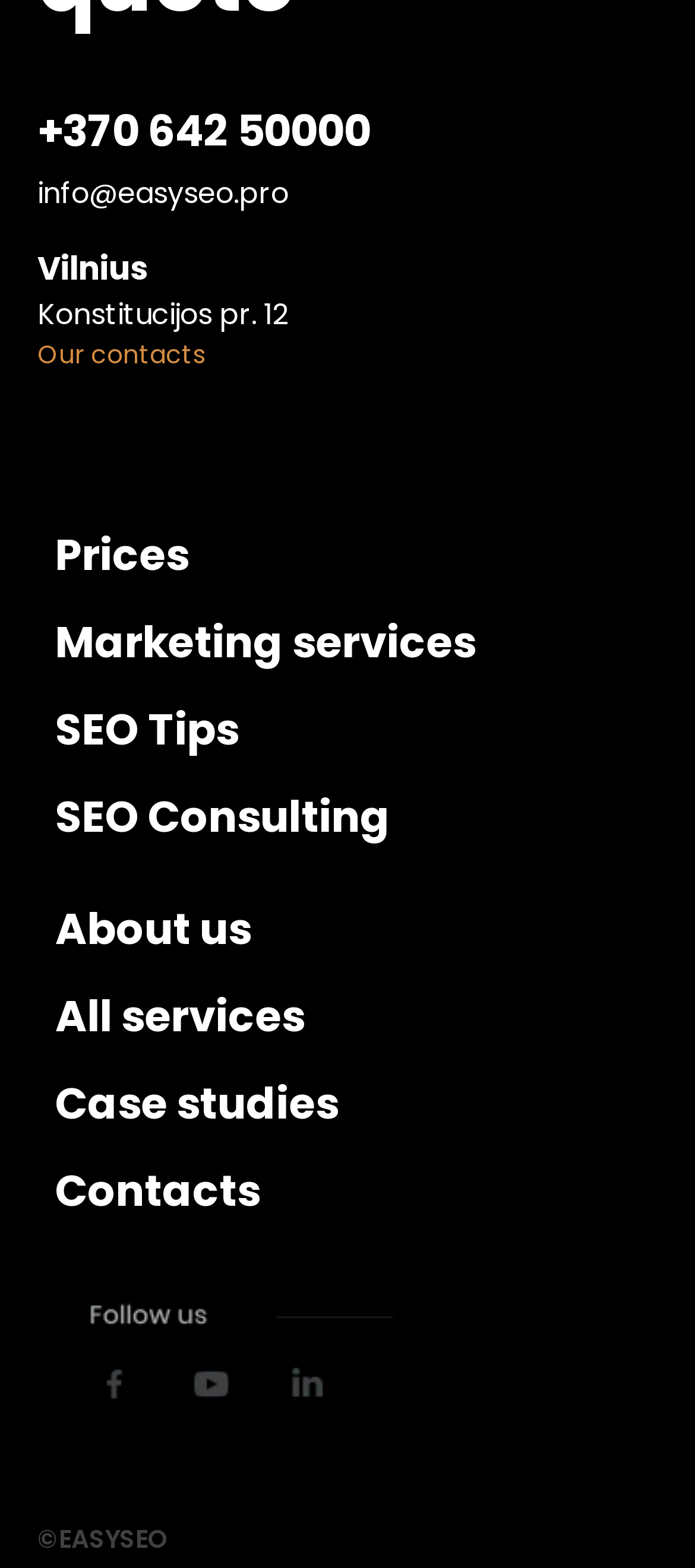Determine the bounding box of the UI component based on this description: "+370 642 50000". The bounding box coordinates should be four float values between 0 and 1, i.e., [left, top, right, bottom].

[0.054, 0.063, 0.533, 0.103]